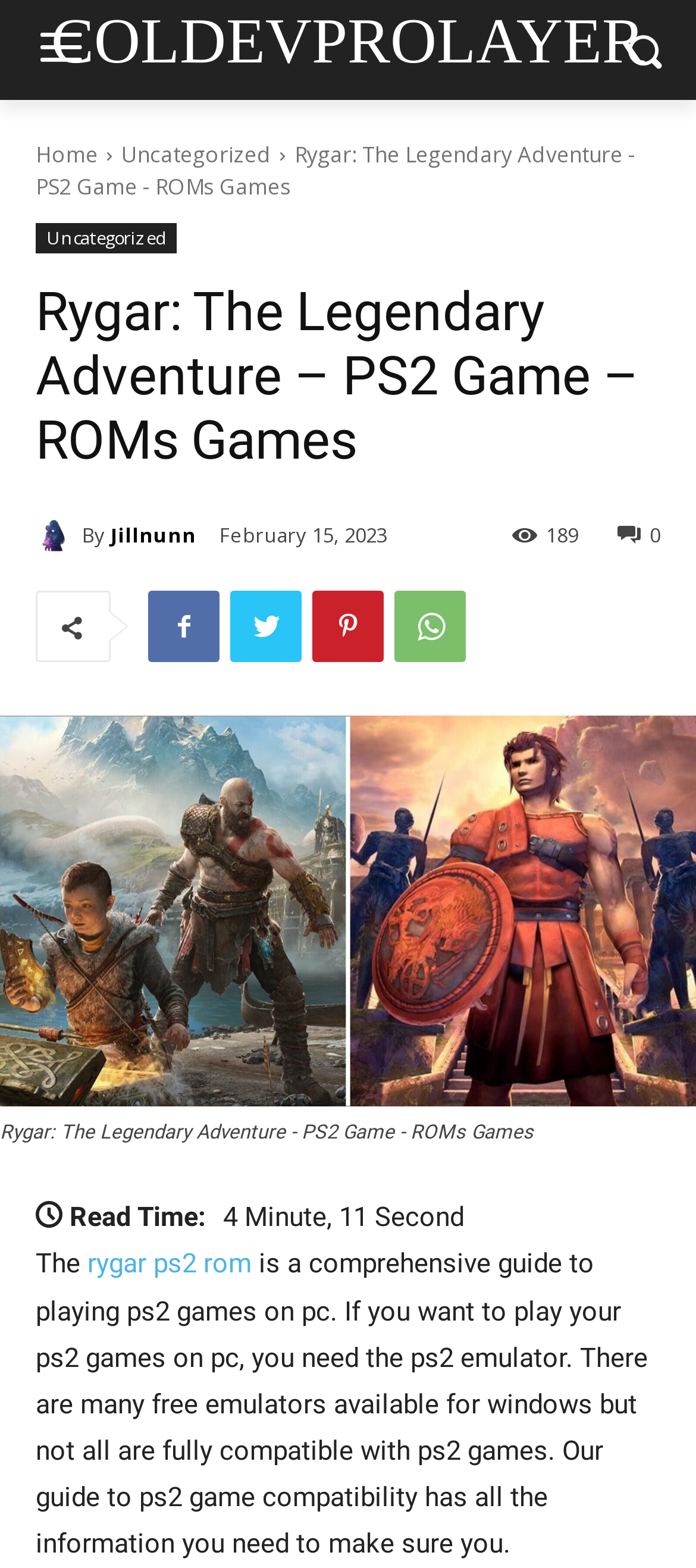Use a single word or phrase to answer the question:
Who is the author of the article?

Jillnunn